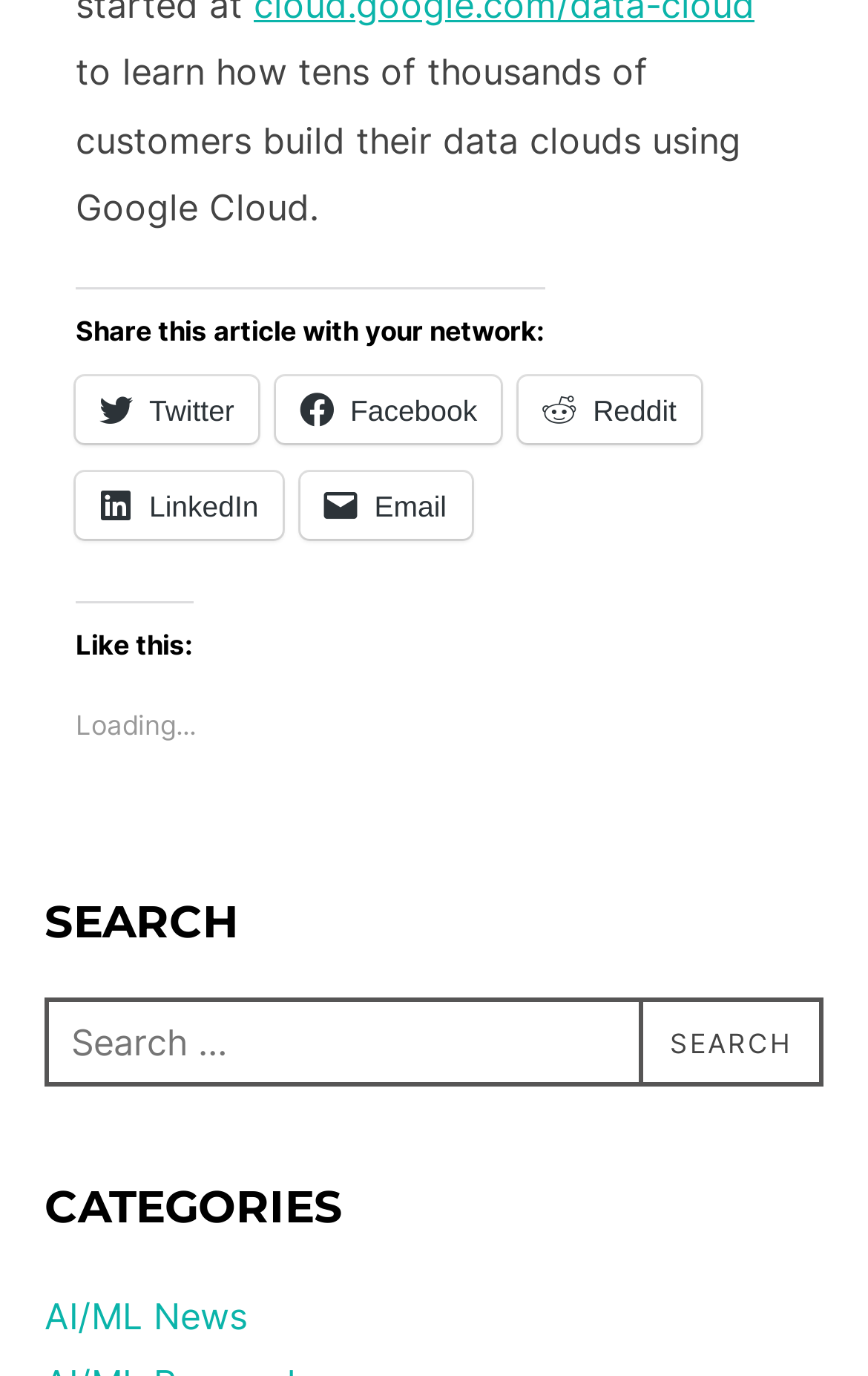Determine the bounding box coordinates of the clickable element necessary to fulfill the instruction: "Share this article on LinkedIn". Provide the coordinates as four float numbers within the 0 to 1 range, i.e., [left, top, right, bottom].

[0.087, 0.343, 0.326, 0.392]